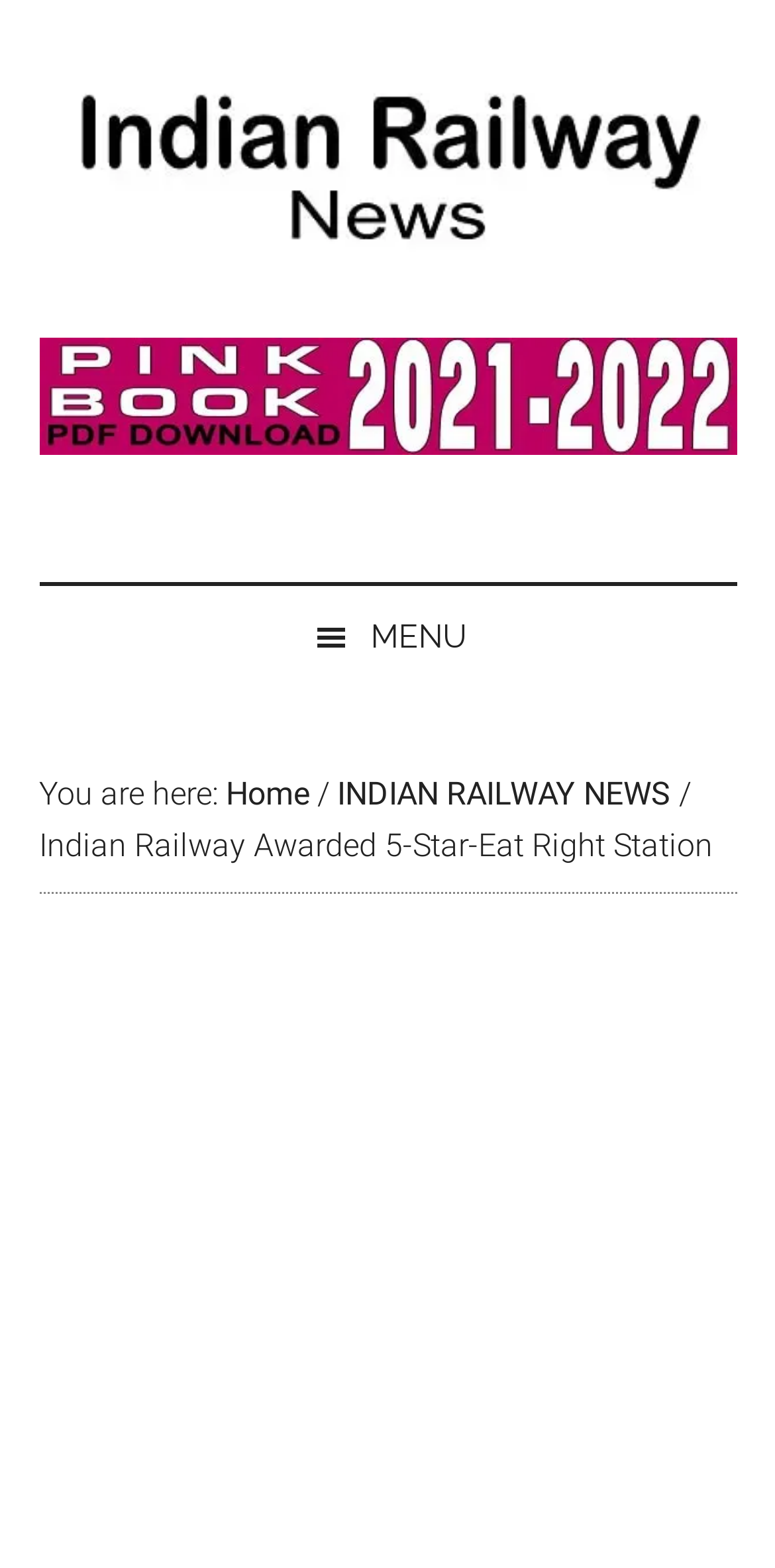How many links are there in the top navigation?
From the screenshot, provide a brief answer in one word or phrase.

3